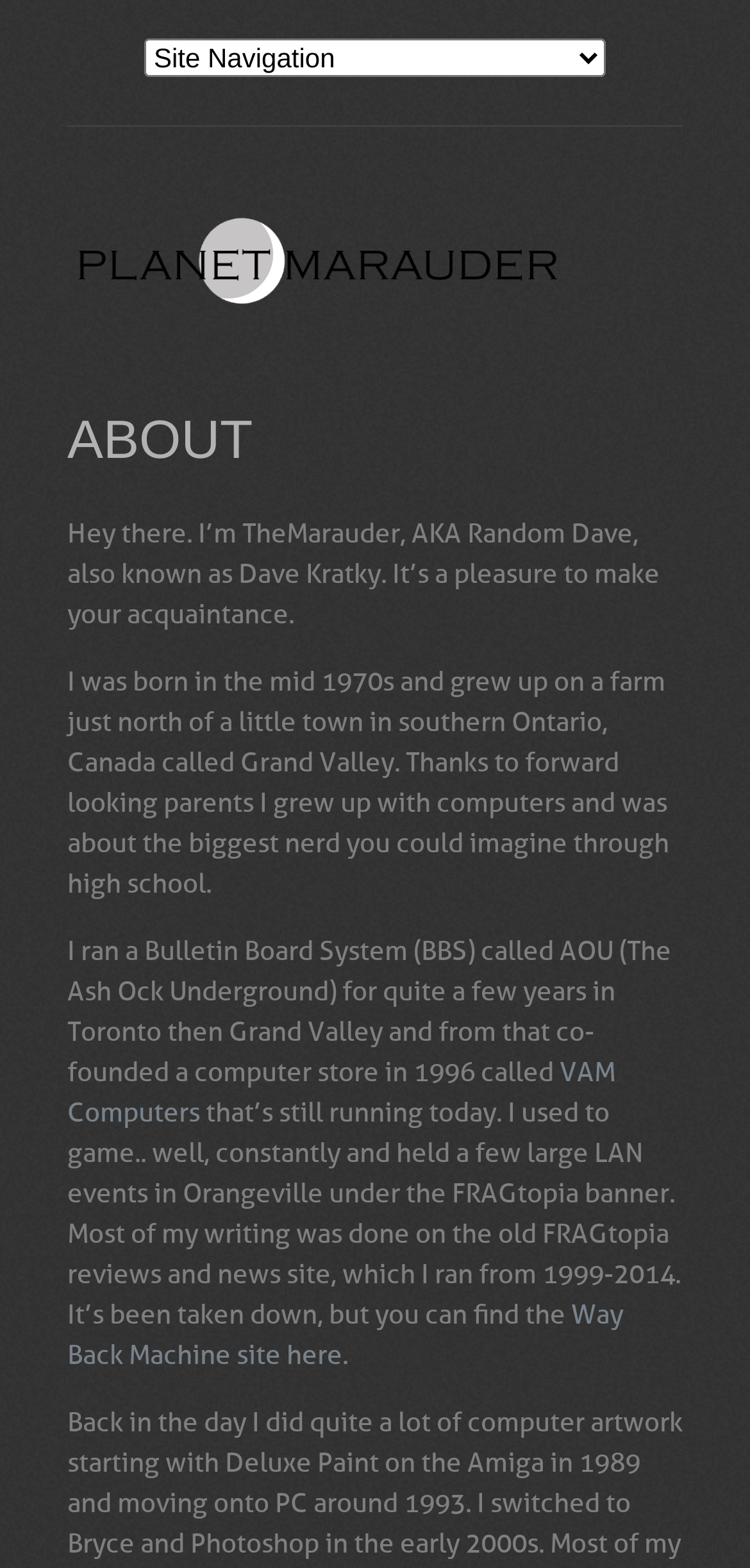Using a single word or phrase, answer the following question: 
What was the name of the computer store co-founded by the author?

VAM Computers